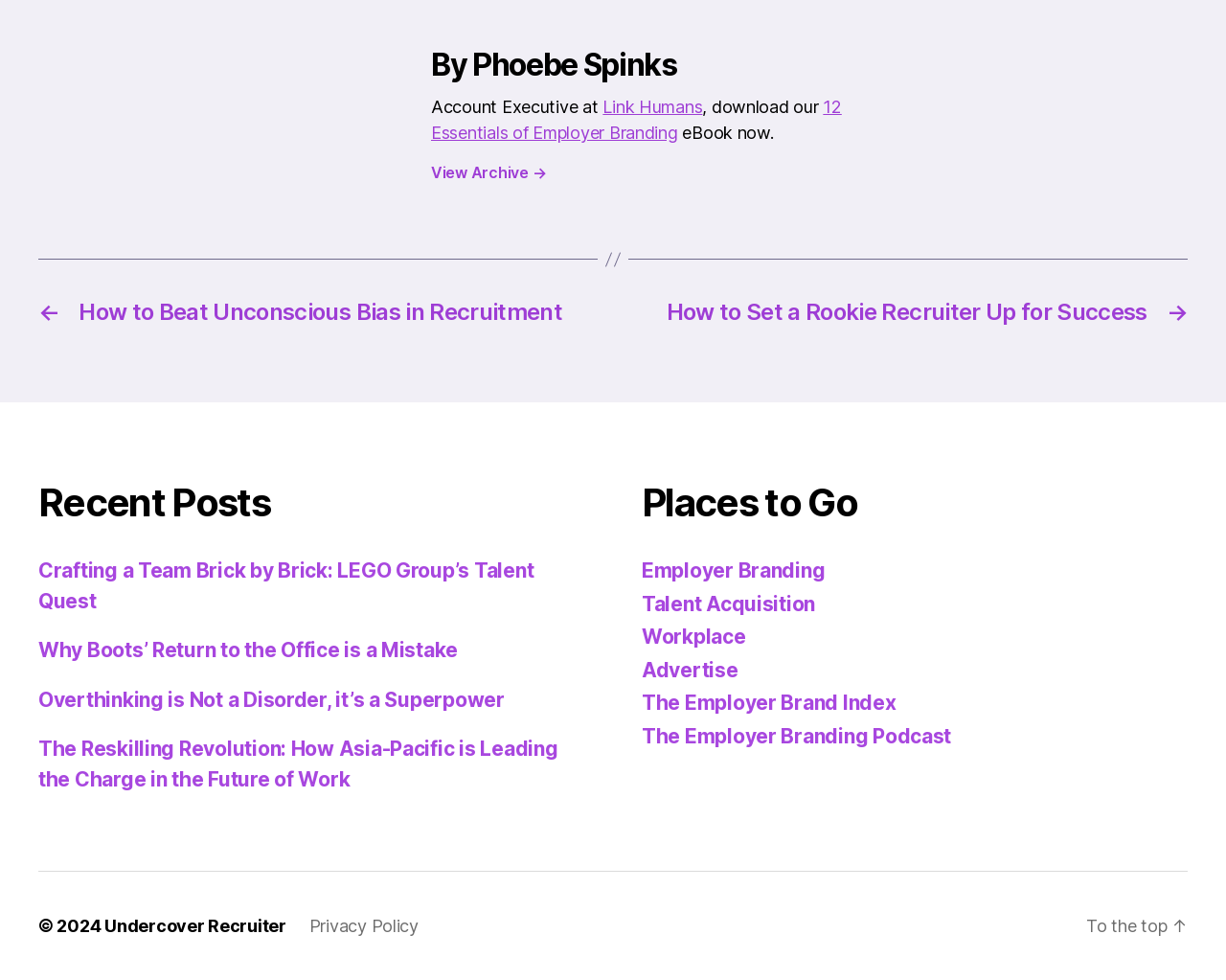Find and specify the bounding box coordinates that correspond to the clickable region for the instruction: "Download the 12 Essentials of Employer Branding eBook".

[0.352, 0.099, 0.687, 0.146]